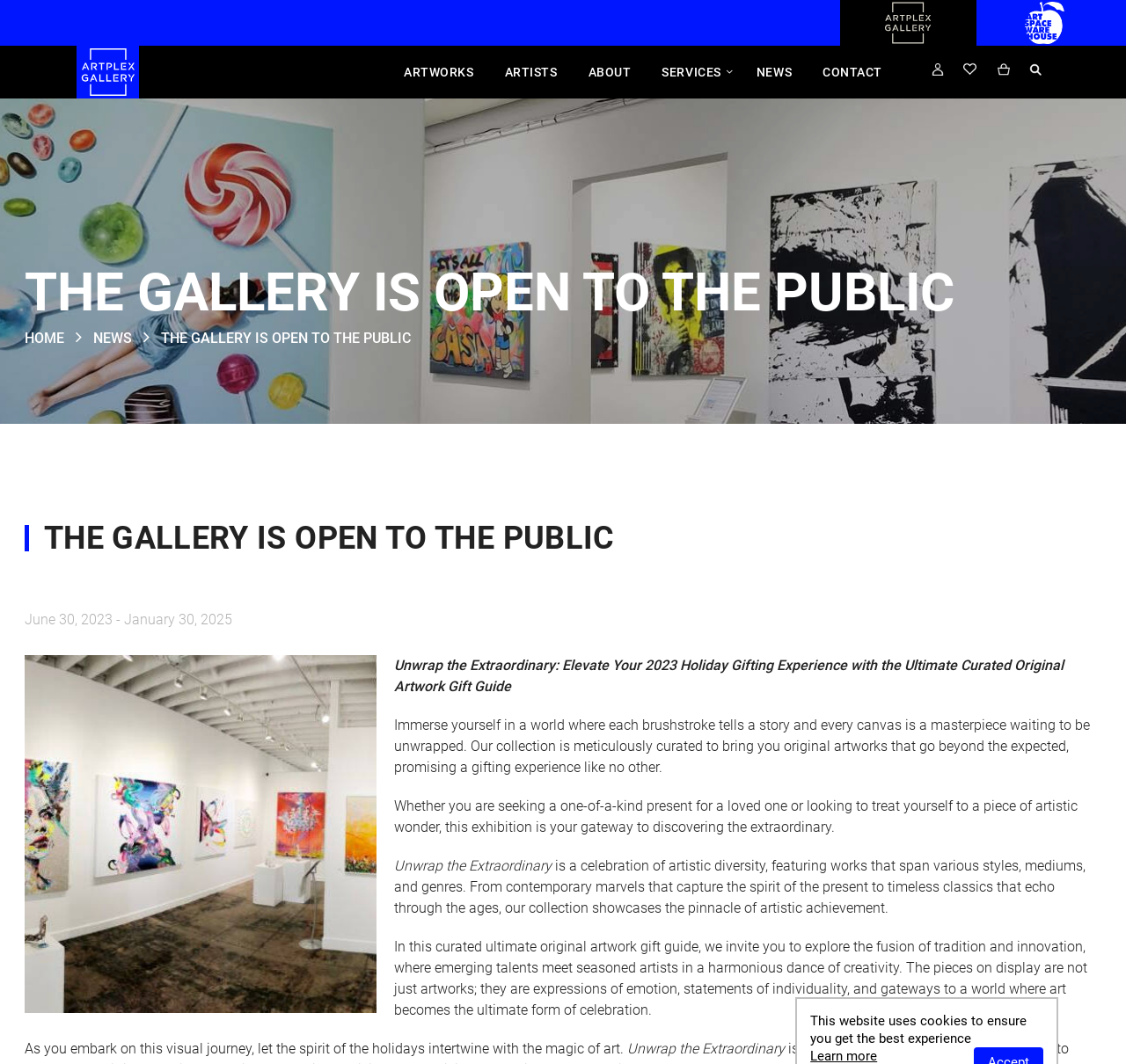Use a single word or phrase to answer the question:
What is the theme of the current exhibition?

Unwrap the Extraordinary